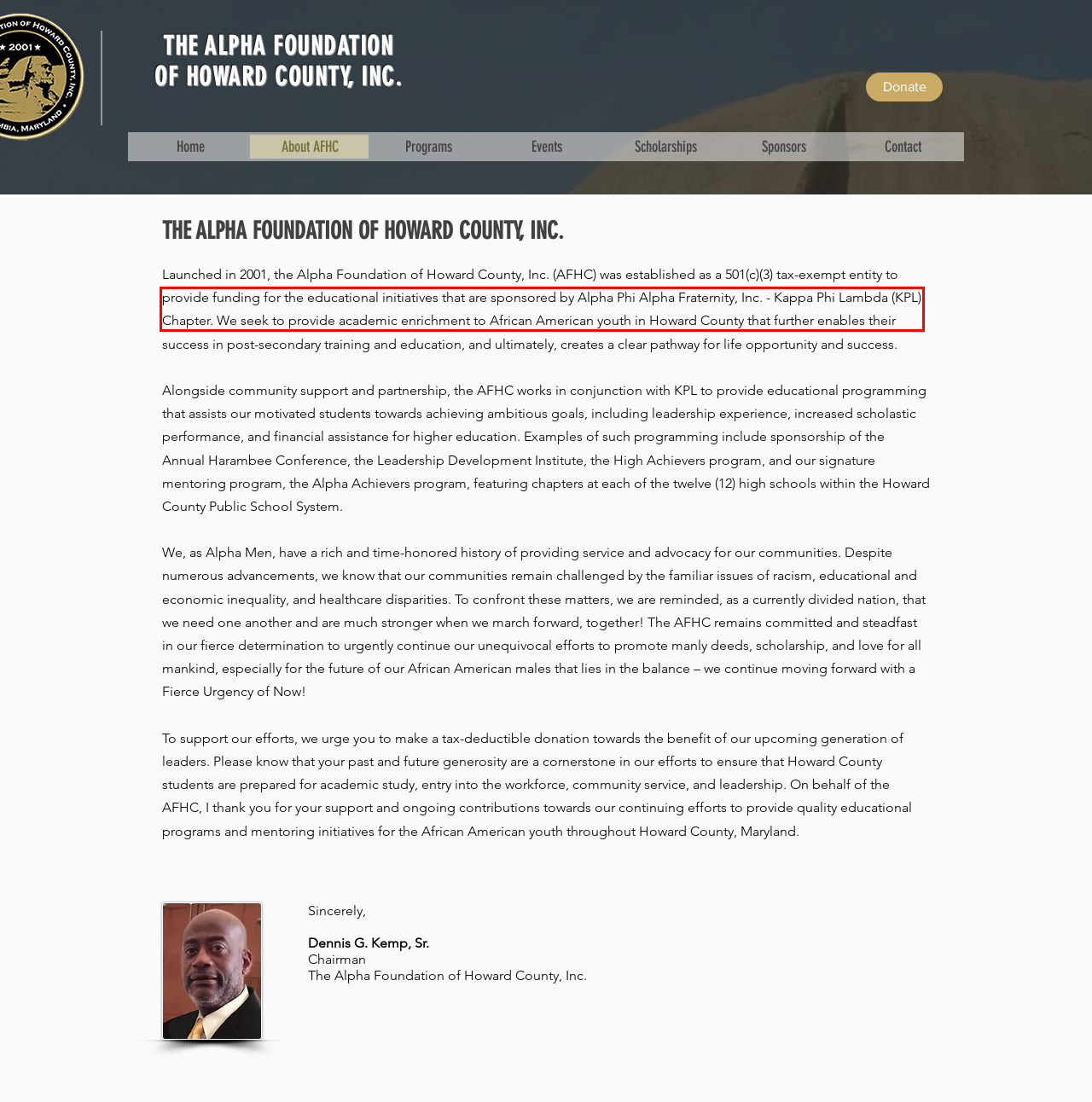Provided is a screenshot of a webpage with a red bounding box around an element. Select the most accurate webpage description for the page that appears after clicking the highlighted element. Here are the candidates:
A. Scholarships | The Alpha Foundation of Howard County, Inc. | Columbia
B. Events | The Alpha Foundation of Howard County, Inc. | Columbia
C. Alpha Foundation of Howard County, Inc. | Columbia, MD | Educational Programs
D. Home | Alpha Phi Alpha Fraternity, Inc., Kappa Phi Lambda Chapter, Maryland, Community Service
E. Sponsors | The Alpha Foundation of Howard County, Inc. | Columbia
F. Programs | The Alpha Foundation of Howard County, Inc. | Columbia
G. Donate | AFHC
H. Contact | The Alpha Foundation of Howard County, Inc. | Columbia

D